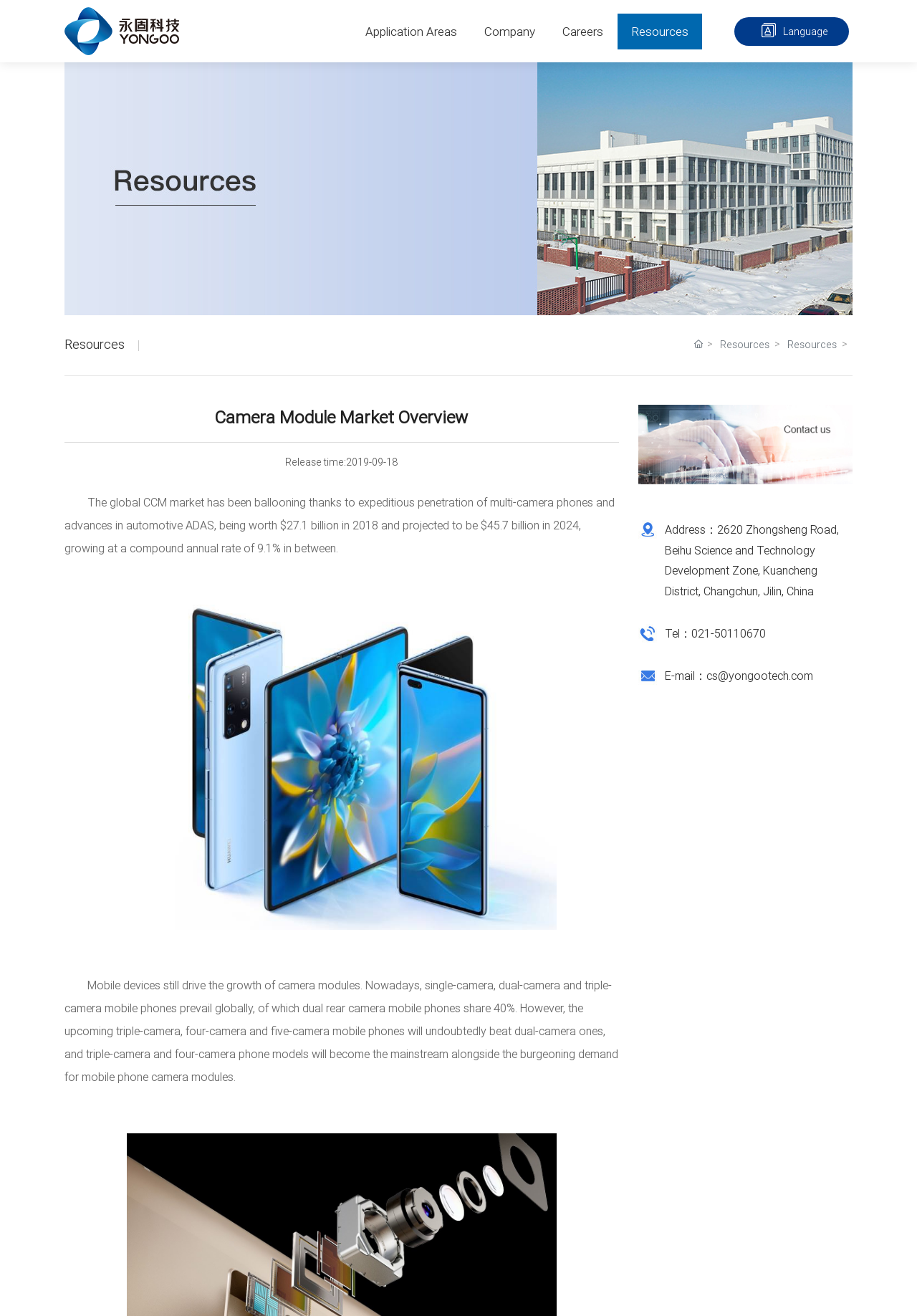What is the address of Yongoo Technology Ltd.?
Please use the image to deliver a detailed and complete answer.

I found the address by looking at the contact information section at the bottom of the webpage, where there is a StaticText element with the address.